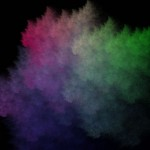Respond with a single word or phrase for the following question: 
What is the purpose of this fractal design?

Enhancing presentations or creative projects